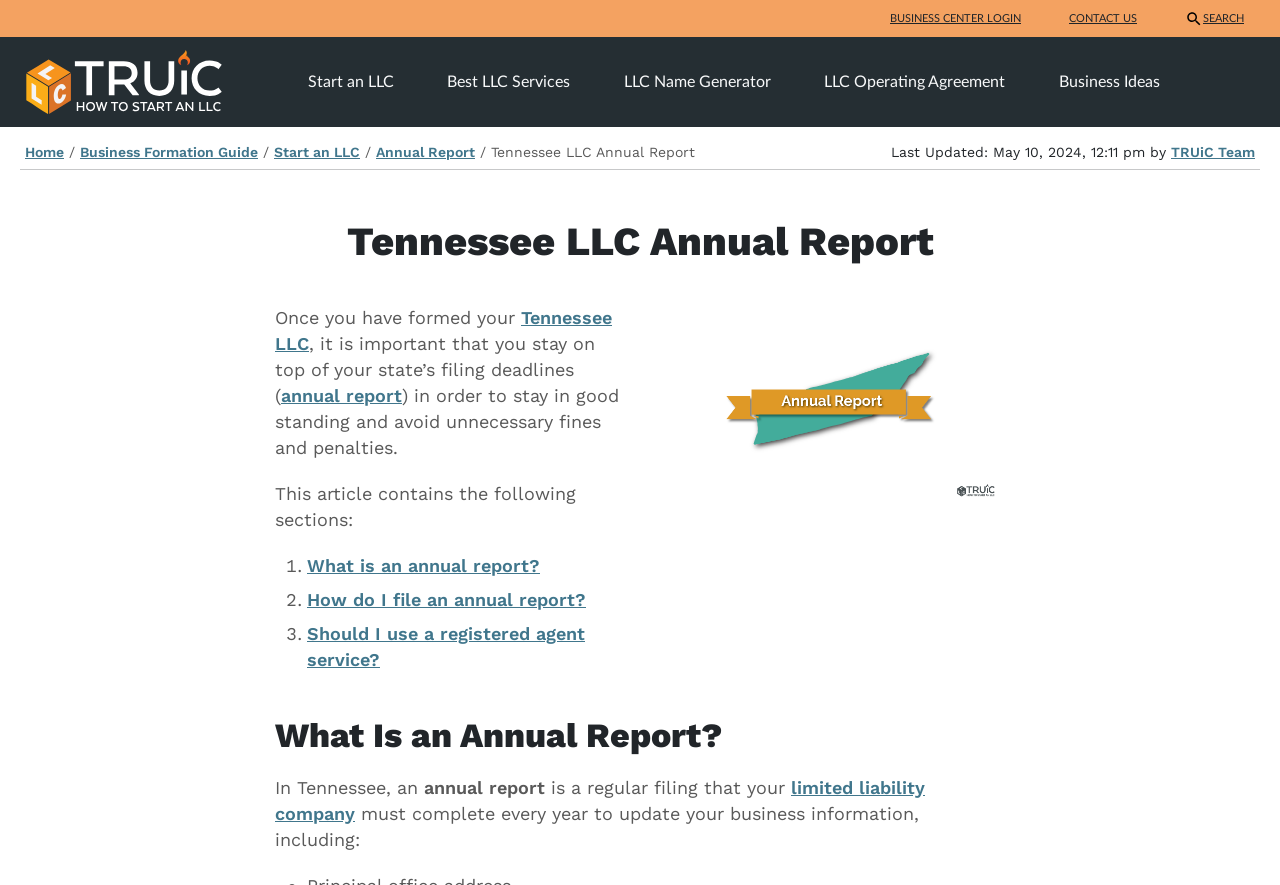Determine the bounding box coordinates for the area that should be clicked to carry out the following instruction: "Read the CASE STUDY".

None